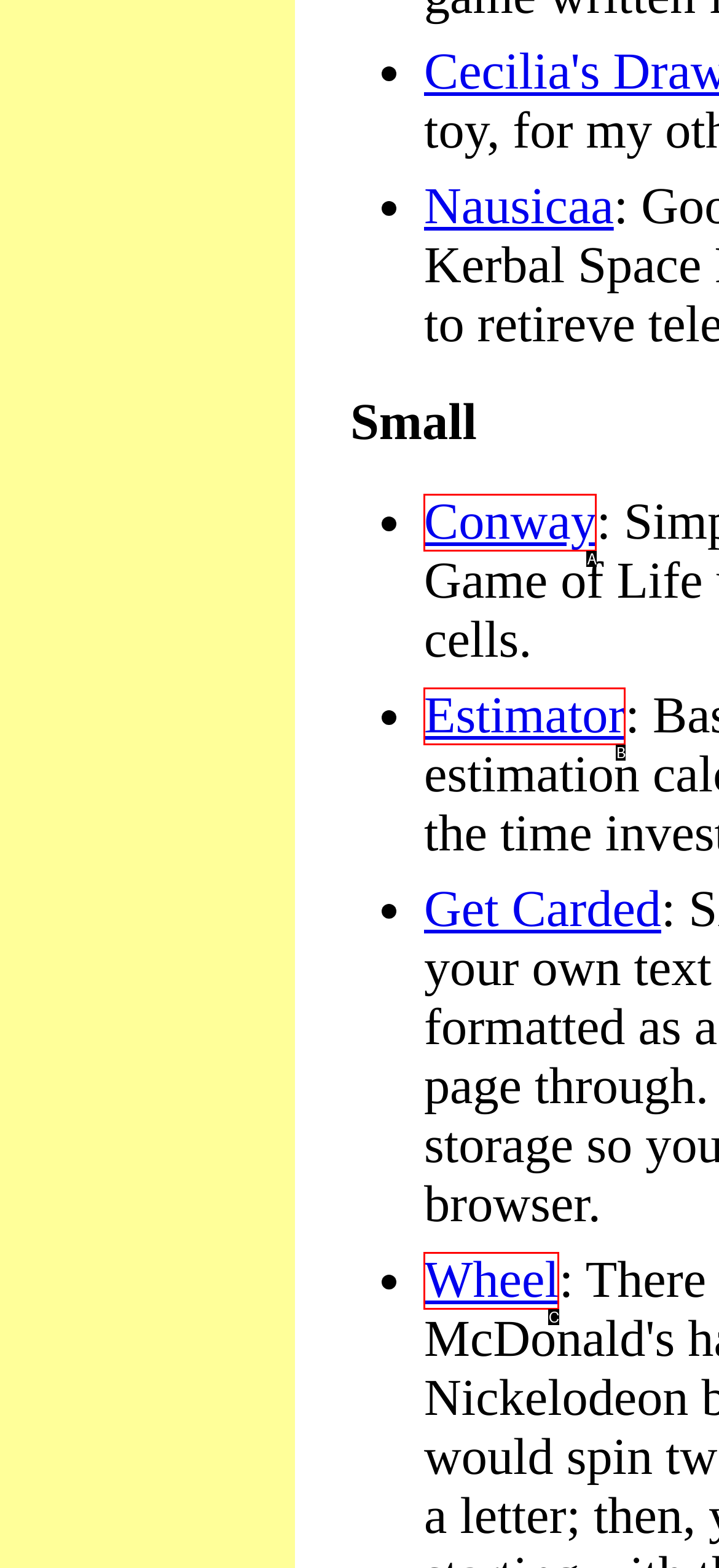From the options presented, which lettered element matches this description: Wheel
Reply solely with the letter of the matching option.

C